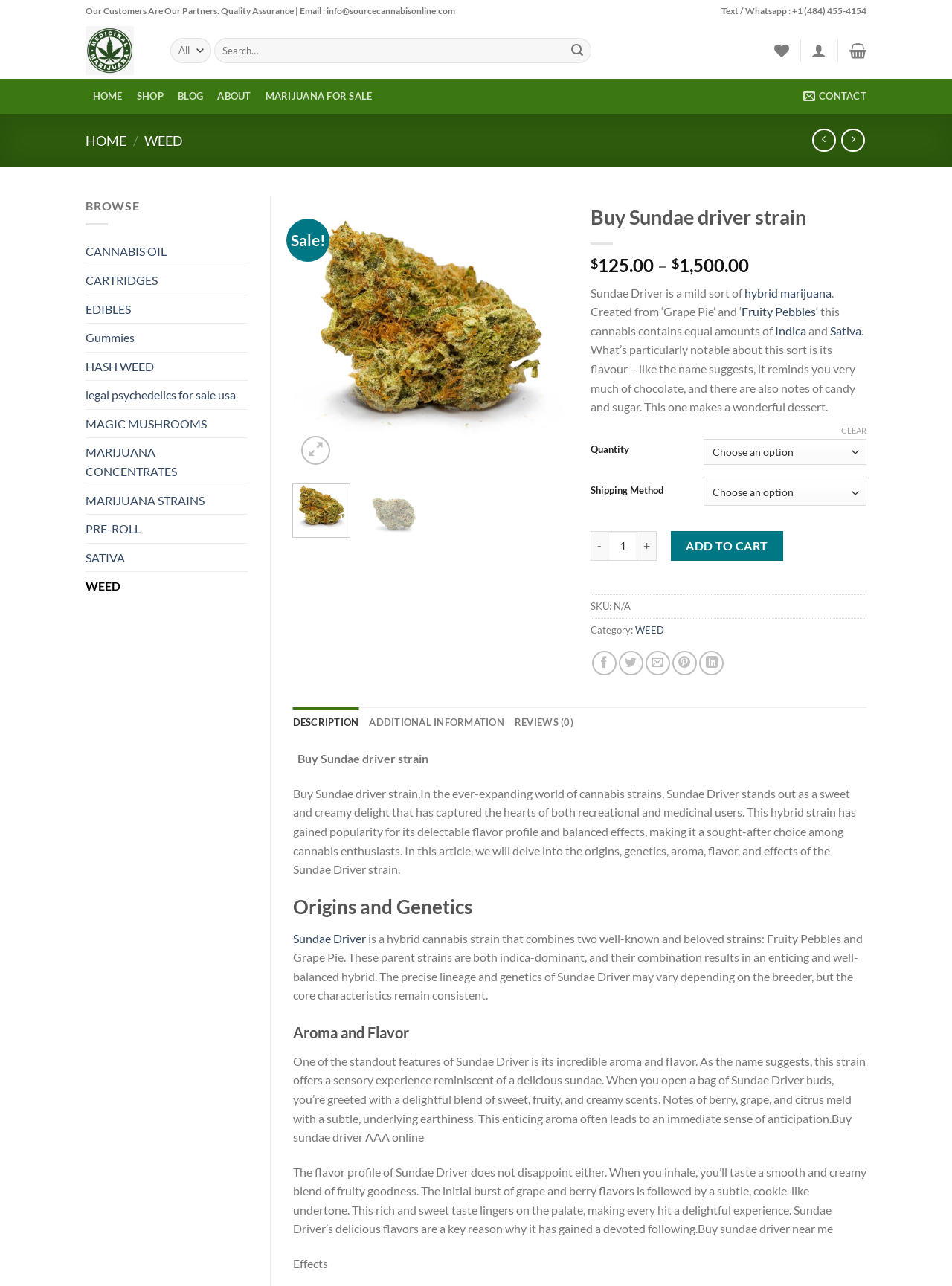What is the type of marijuana of Sundae driver strain?
Refer to the image and offer an in-depth and detailed answer to the question.

The type of marijuana of Sundae driver strain can be found in the product description section, where it is mentioned that it is a 'mild sort of hybrid marijuana'.